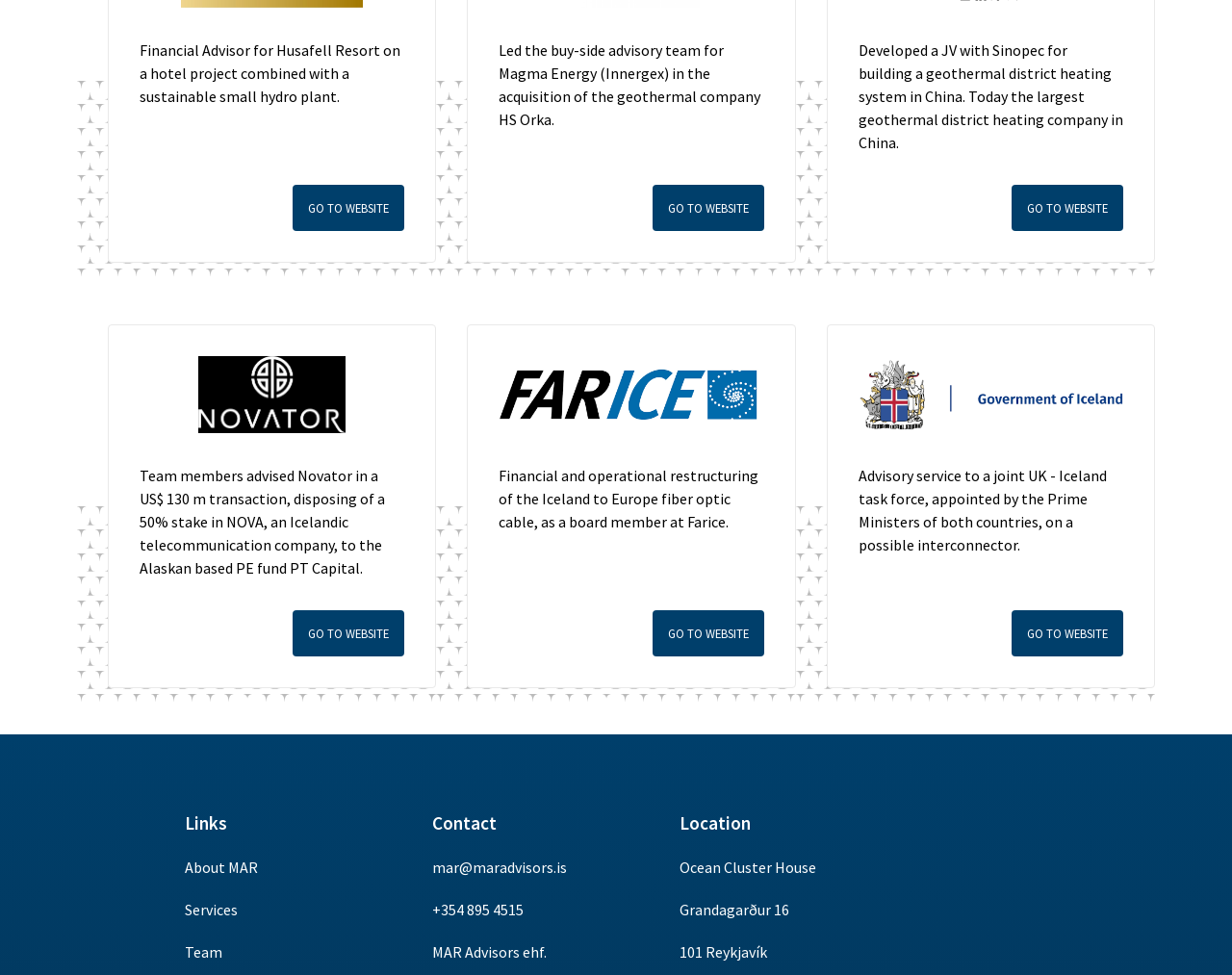What is the location of MAR Advisors ehf.?
Refer to the image and provide a one-word or short phrase answer.

Ocean Cluster House, Grandagarður 16, 101 Reykjavík